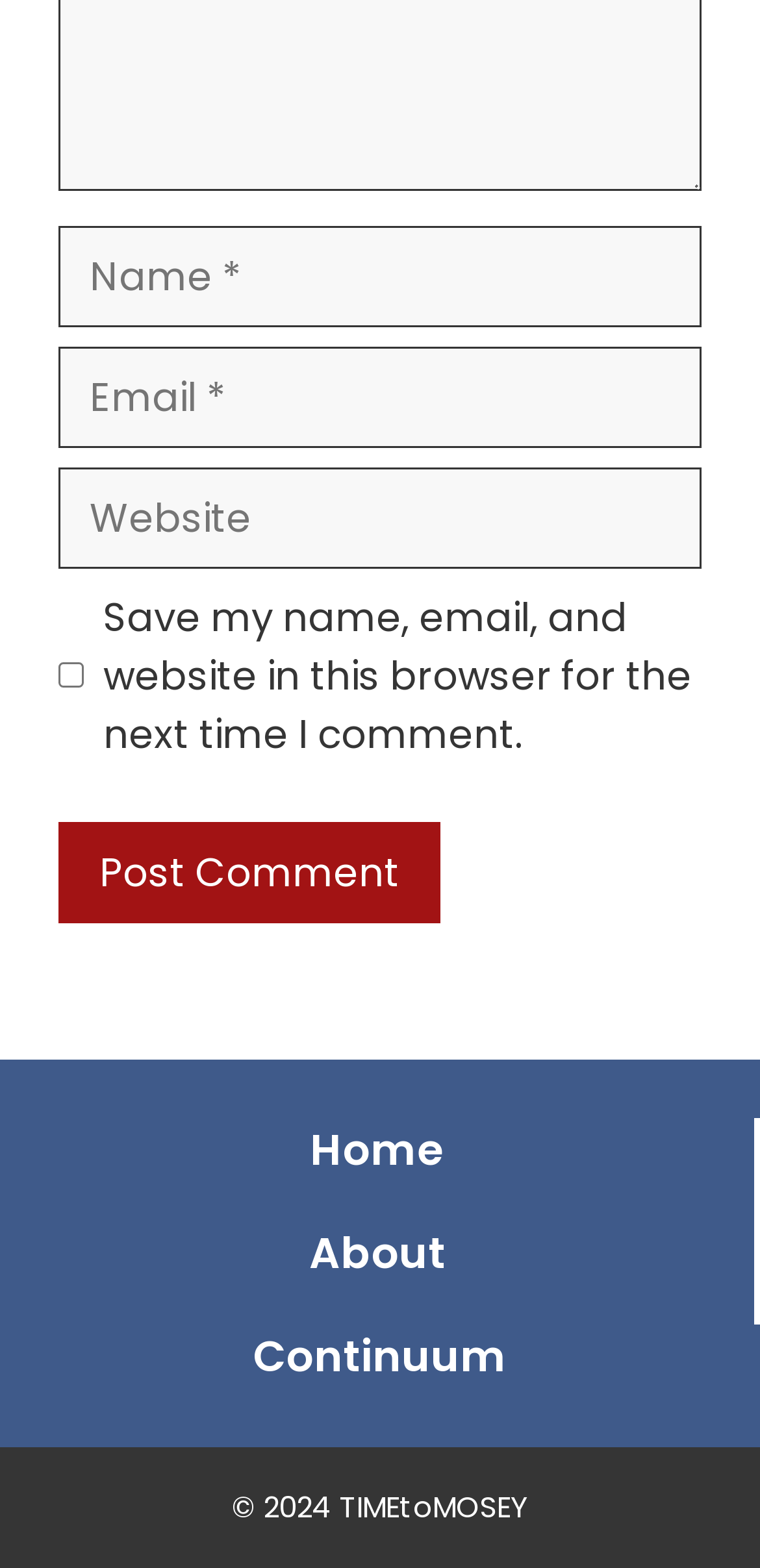Determine the bounding box coordinates for the HTML element mentioned in the following description: "quotation". The coordinates should be a list of four floats ranging from 0 to 1, represented as [left, top, right, bottom].

None